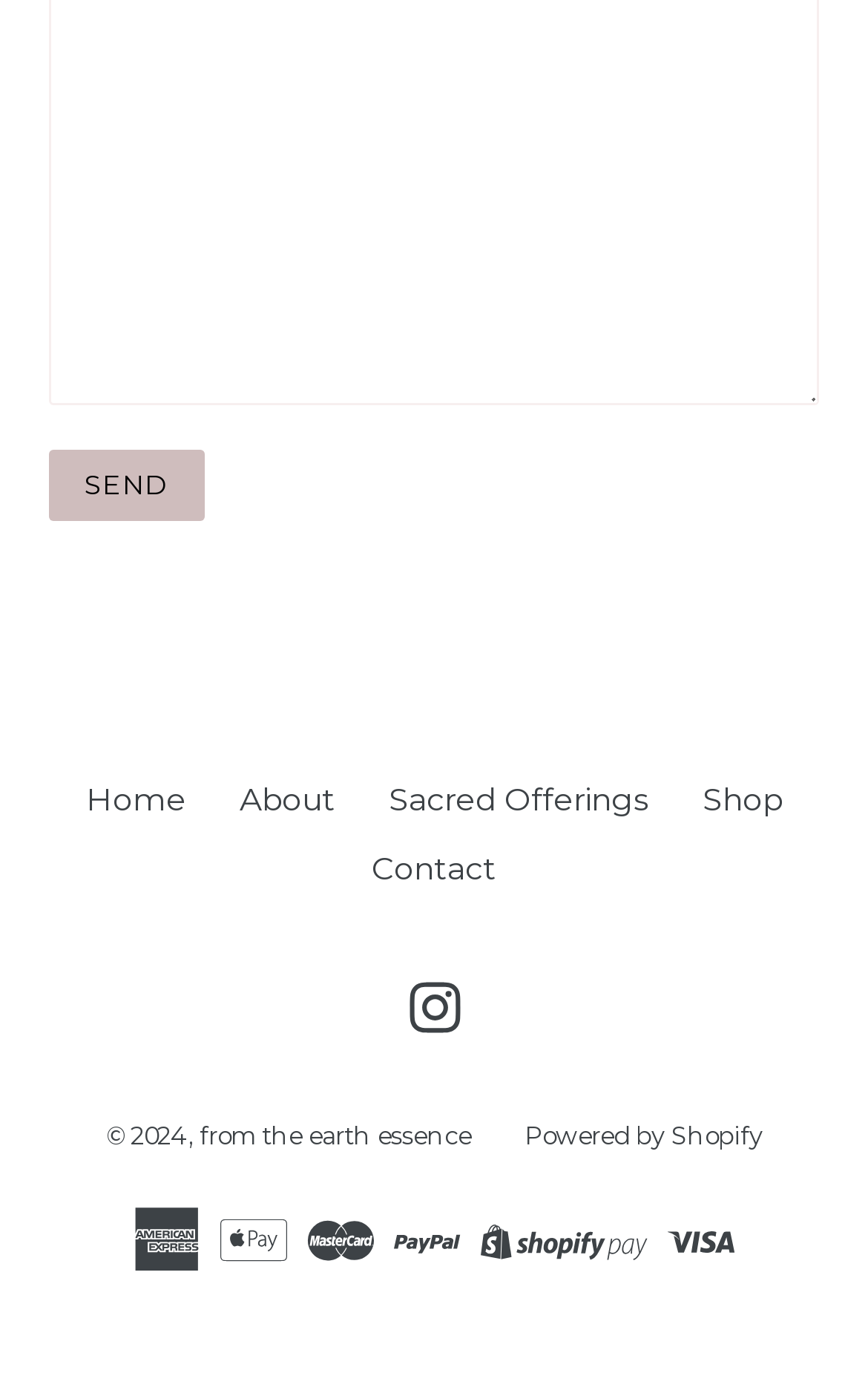Locate the bounding box coordinates of the area that needs to be clicked to fulfill the following instruction: "View Sacred Offerings". The coordinates should be in the format of four float numbers between 0 and 1, namely [left, top, right, bottom].

[0.447, 0.558, 0.747, 0.586]